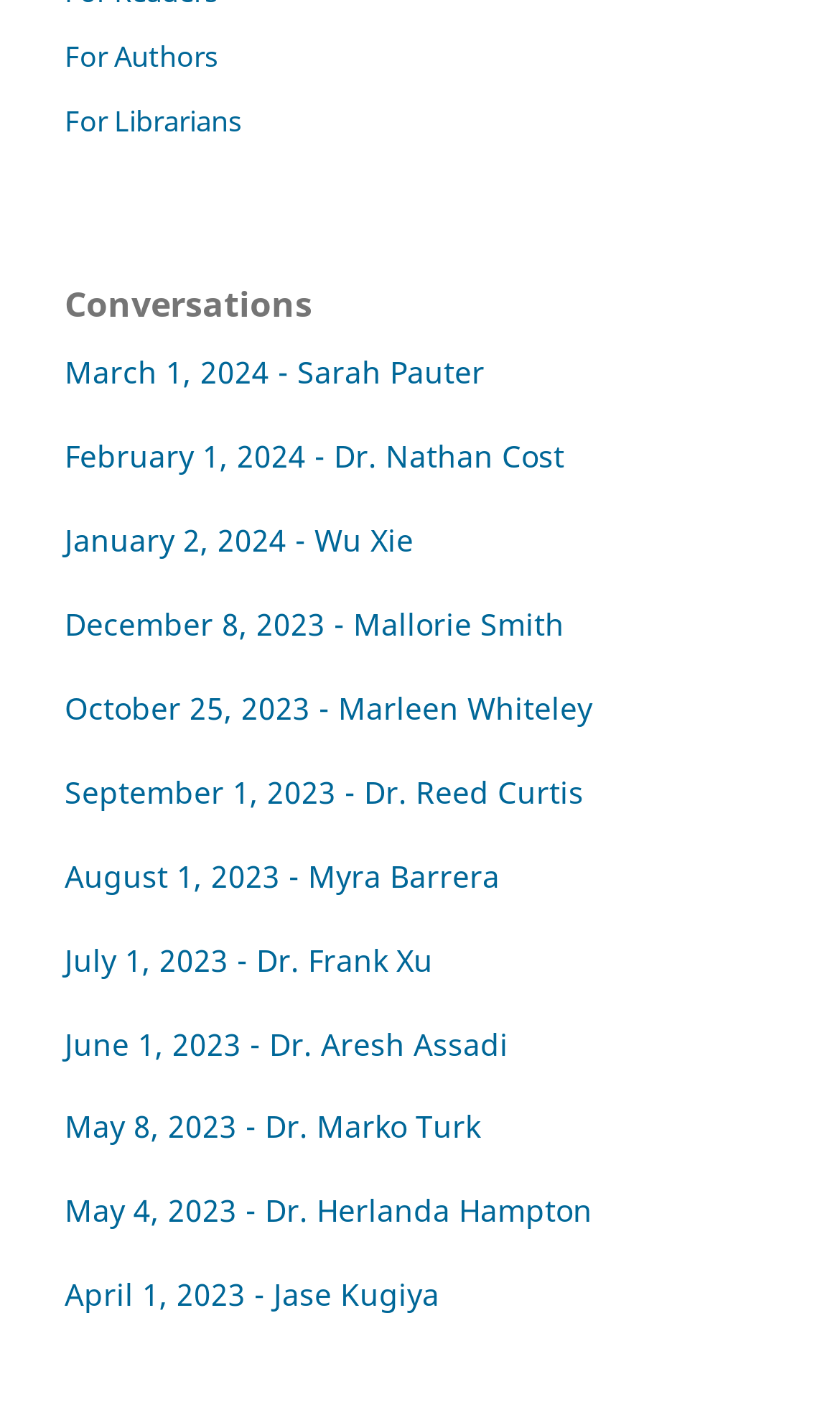Predict the bounding box of the UI element that fits this description: "For Authors".

[0.077, 0.025, 0.259, 0.053]